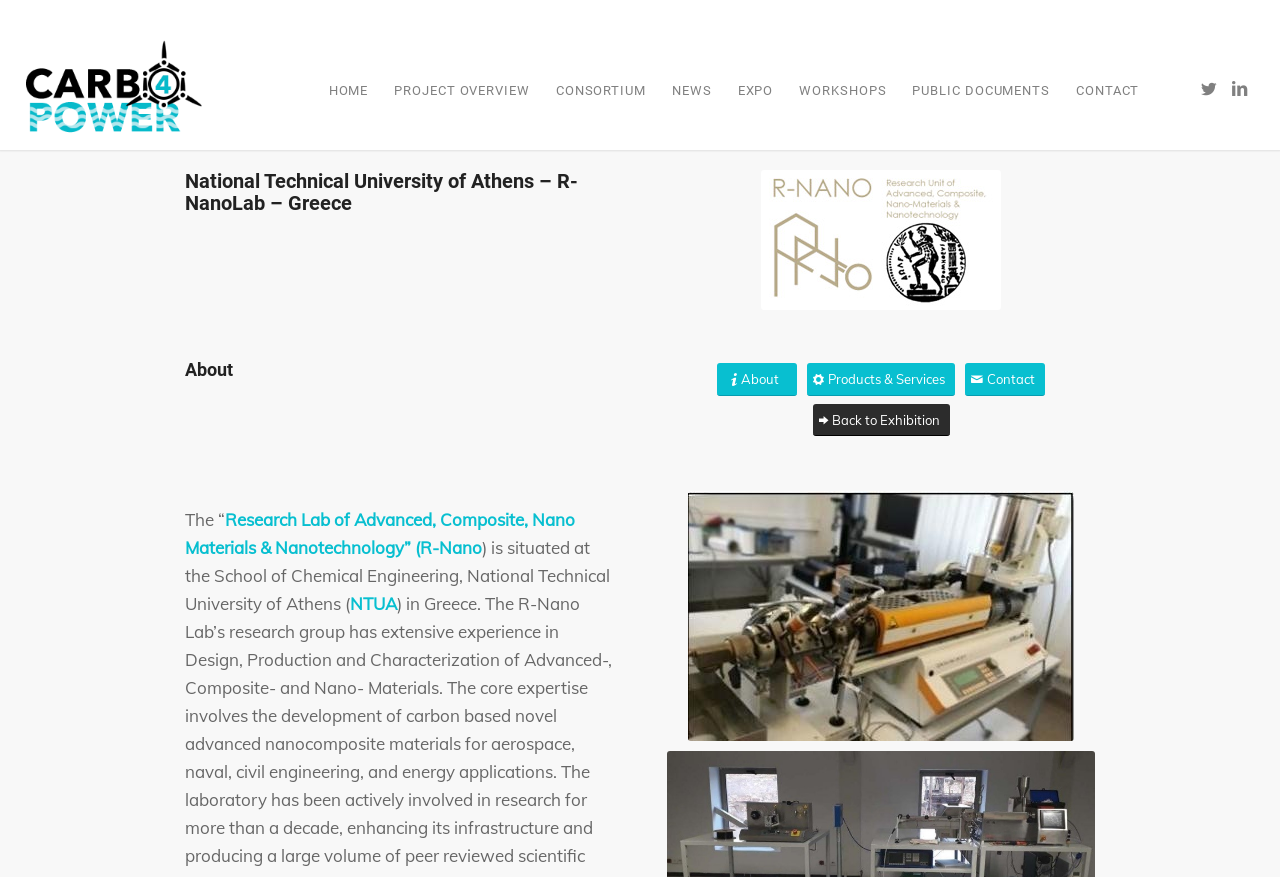Find the bounding box of the element with the following description: "PROJECT OVERVIEW". The coordinates must be four float numbers between 0 and 1, formatted as [left, top, right, bottom].

[0.298, 0.034, 0.424, 0.171]